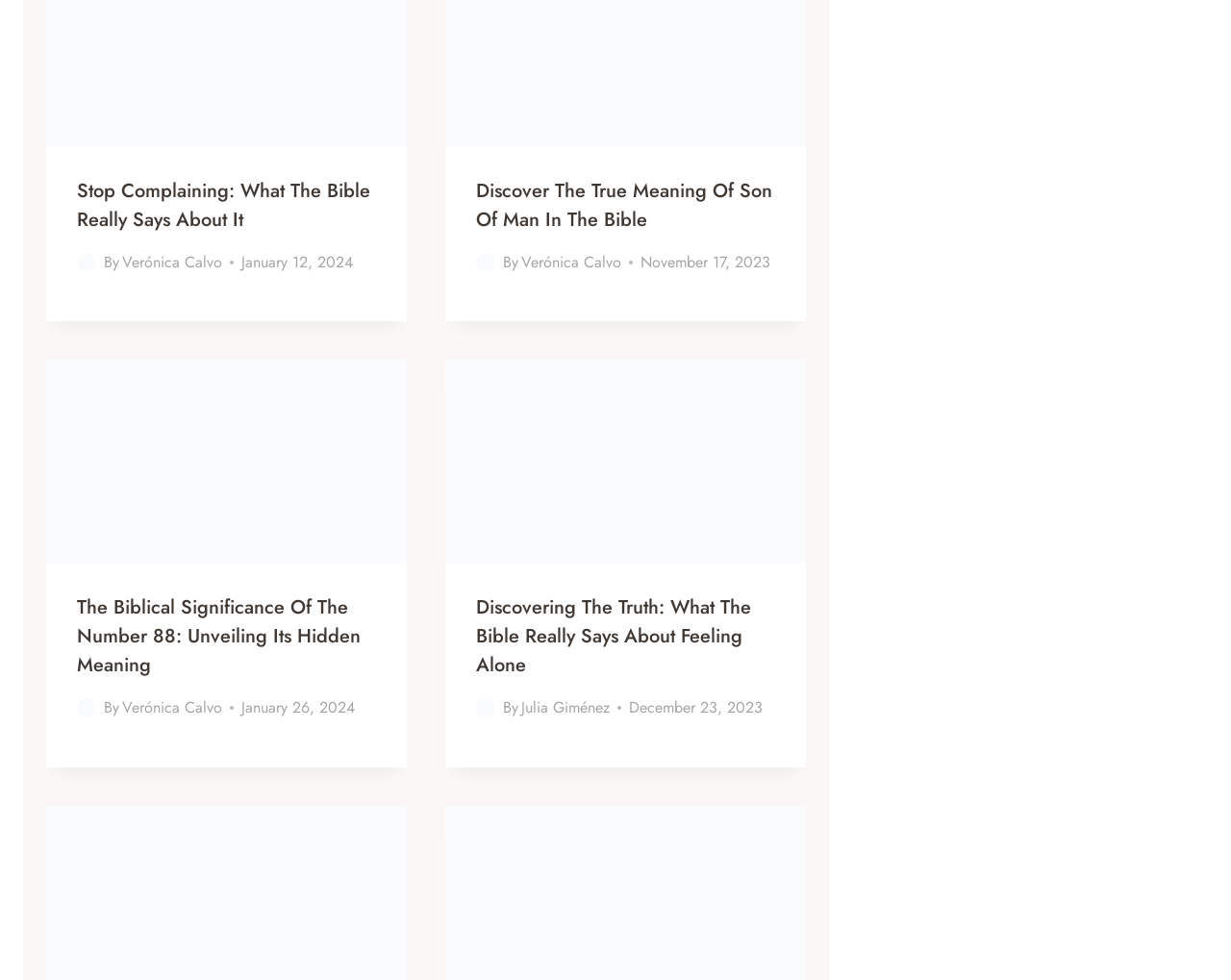Indicate the bounding box coordinates of the element that needs to be clicked to satisfy the following instruction: "View the article 'Discover The True Meaning Of Son Of Man In The Bible'". The coordinates should be four float numbers between 0 and 1, i.e., [left, top, right, bottom].

[0.387, 0.18, 0.629, 0.239]